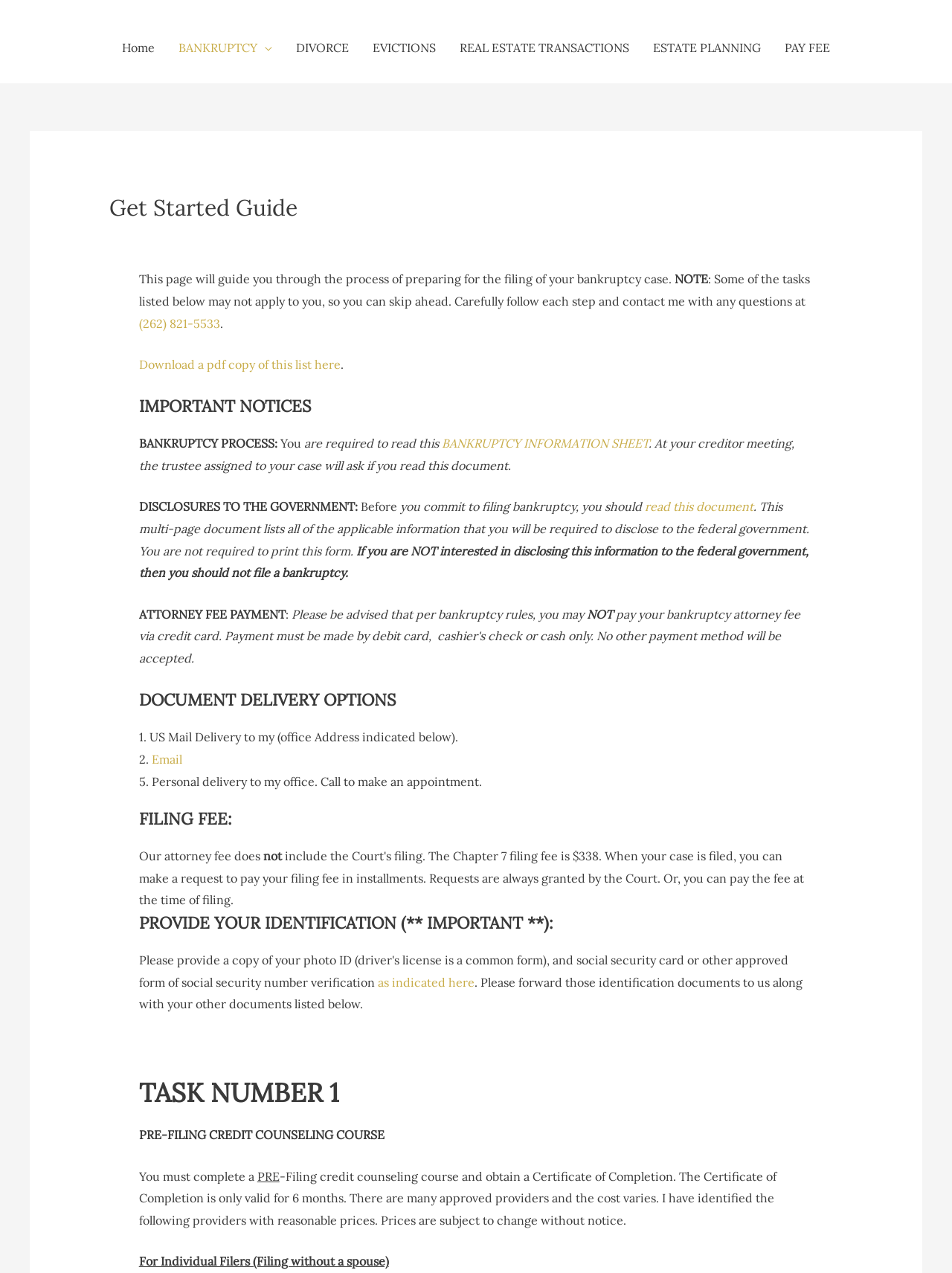Can you find the bounding box coordinates for the UI element given this description: "(262) 821-5533"? Provide the coordinates as four float numbers between 0 and 1: [left, top, right, bottom].

[0.146, 0.248, 0.231, 0.26]